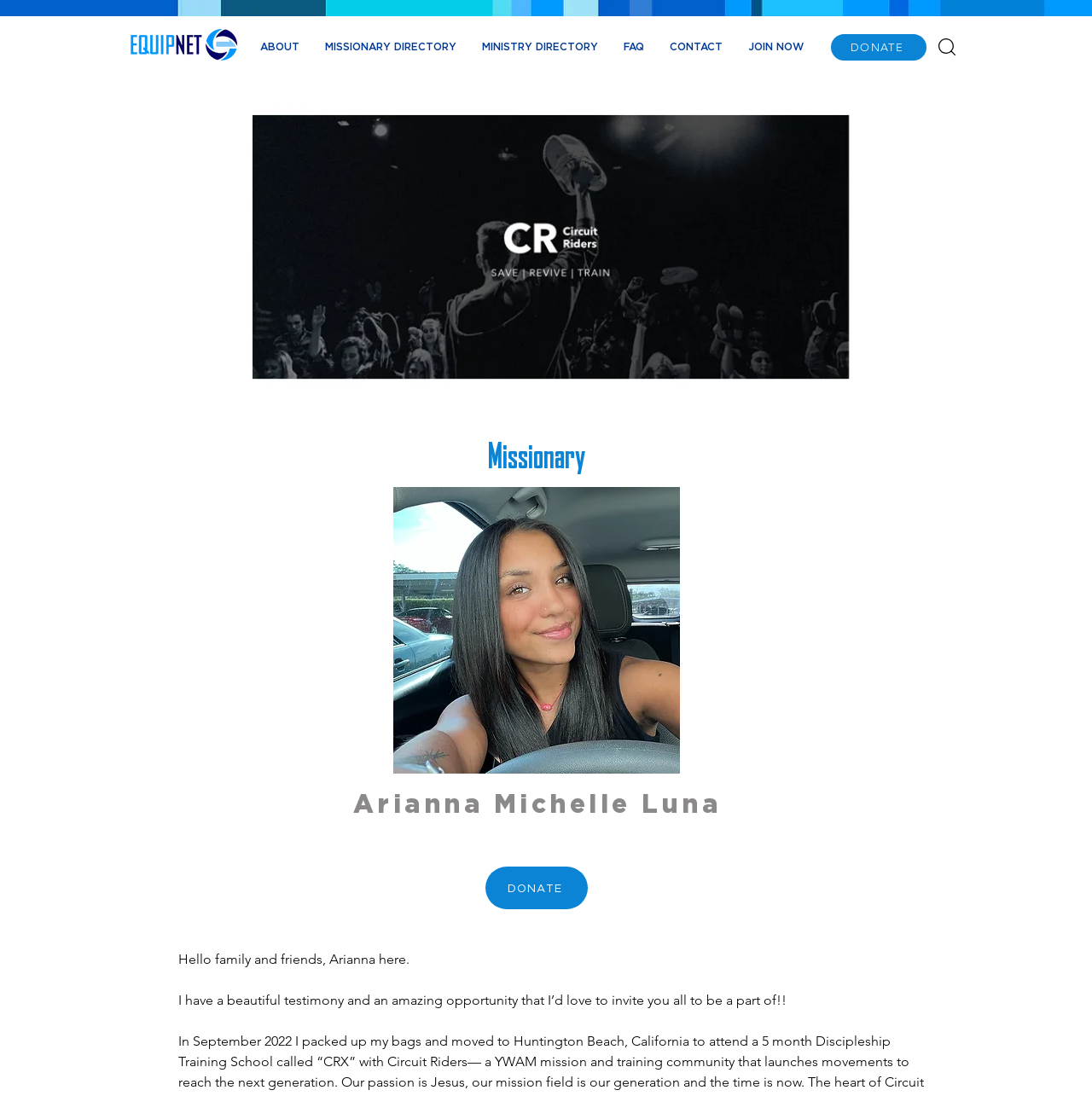Analyze the image and answer the question with as much detail as possible: 
What is the tone of the missionary's message?

The tone of the missionary's message can be inferred from the text 'I have a beautiful testimony and an amazing opportunity that I’d love to invite you all to be a part of!!', which suggests a warm and inviting tone.